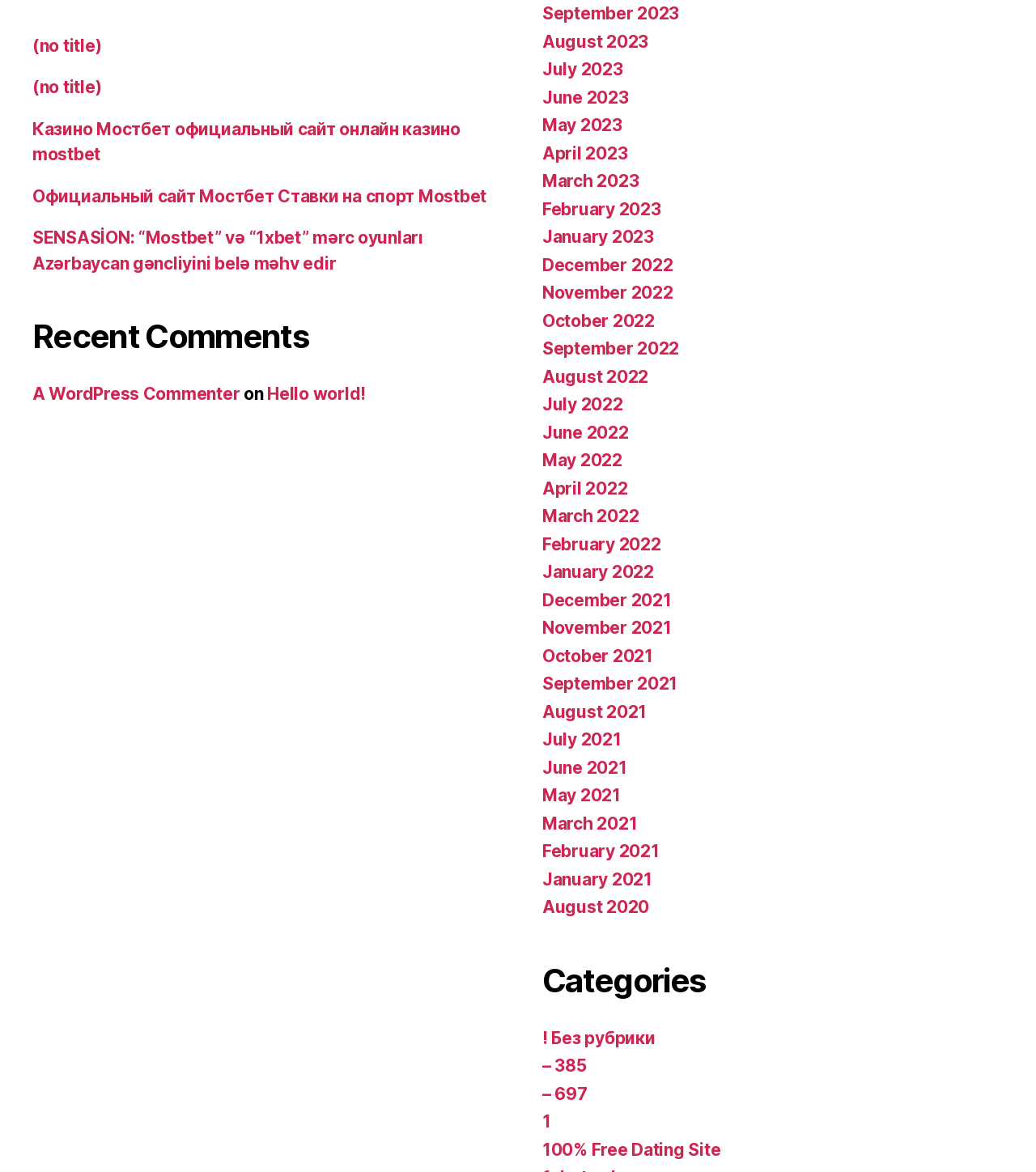Please analyze the image and give a detailed answer to the question:
How many comments are listed?

Under the 'Recent Comments' heading, there is only one comment listed, which is from 'A WordPress Commenter'.